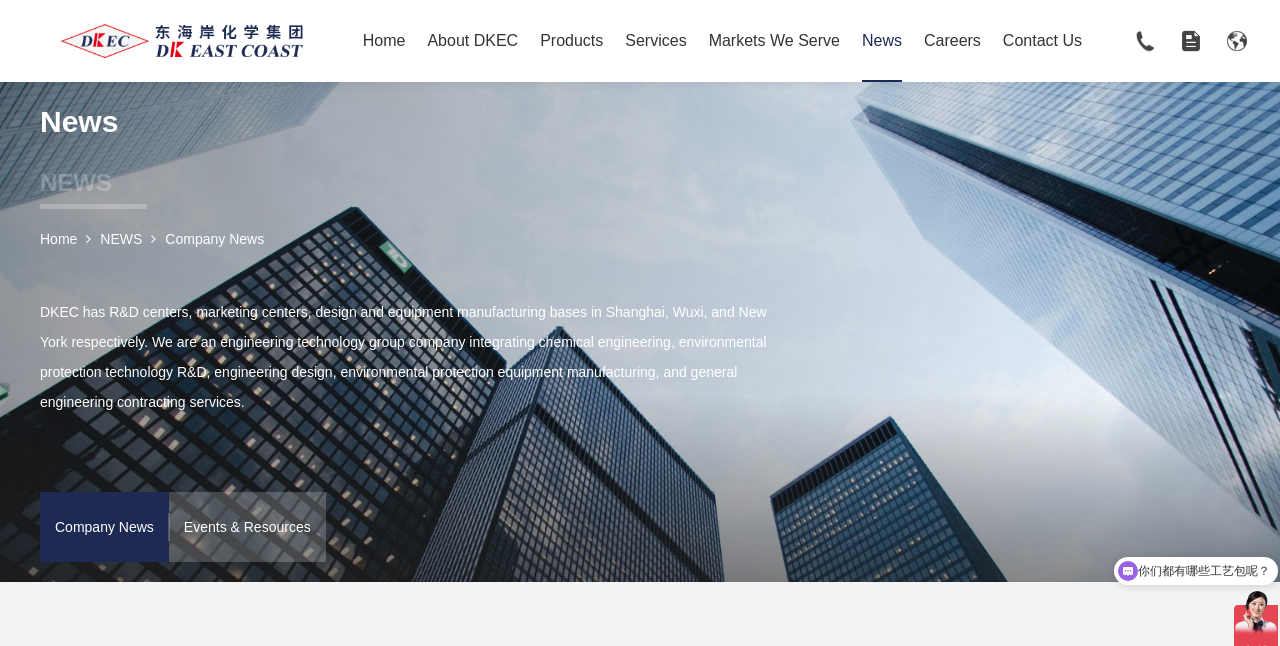Please identify the bounding box coordinates of the element on the webpage that should be clicked to follow this instruction: "Switch to the Japanese language". The bounding box coordinates should be given as four float numbers between 0 and 1, formatted as [left, top, right, bottom].

[0.886, 0.18, 0.991, 0.206]